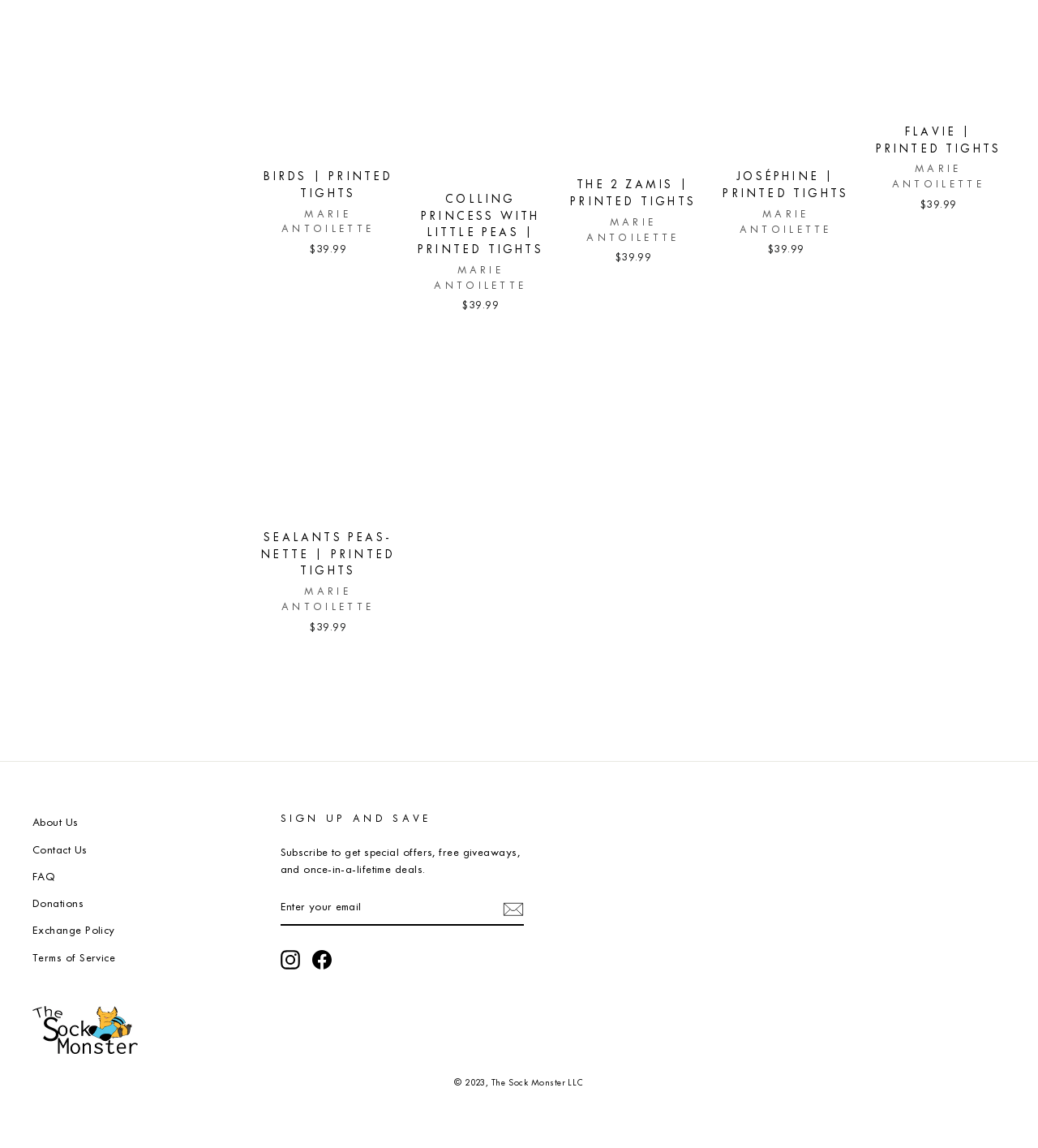Give a one-word or short-phrase answer to the following question: 
What social media platforms are linked?

Instagram, Facebook